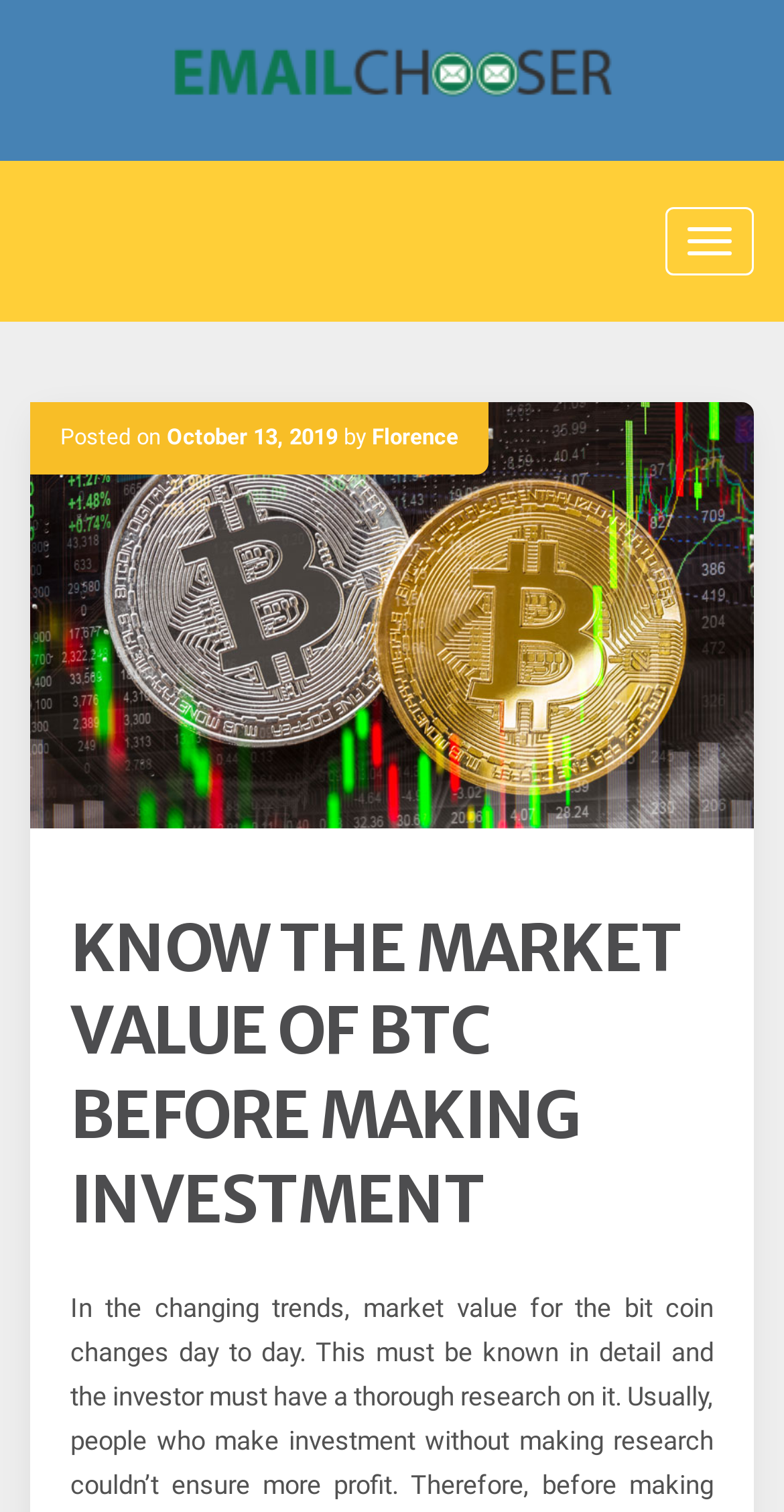What is the topic of the post?
Relying on the image, give a concise answer in one word or a brief phrase.

Market value of BTC